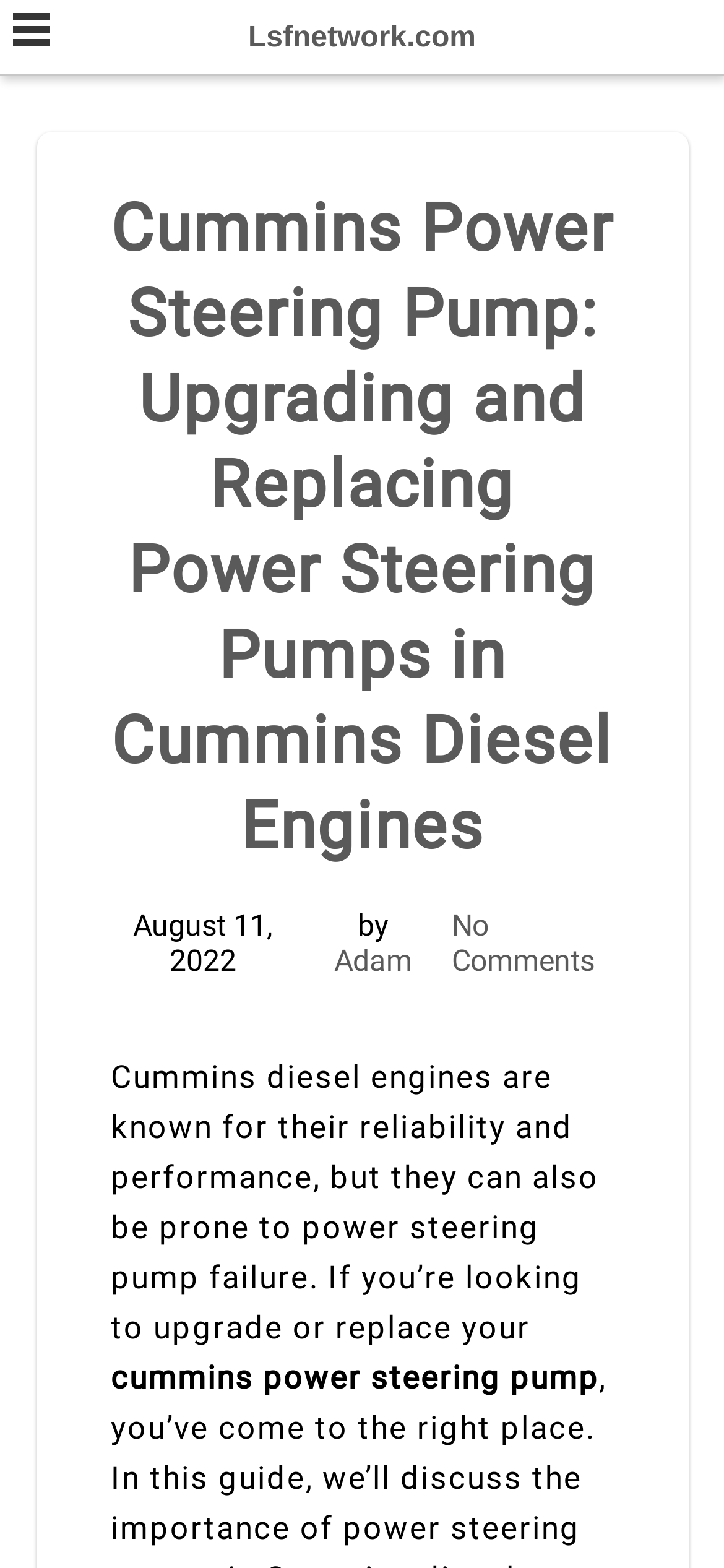Using the provided description: "parent_node: Lsfnetwork.com", find the bounding box coordinates of the corresponding UI element. The output should be four float numbers between 0 and 1, in the format [left, top, right, bottom].

[0.0, 0.0, 0.09, 0.049]